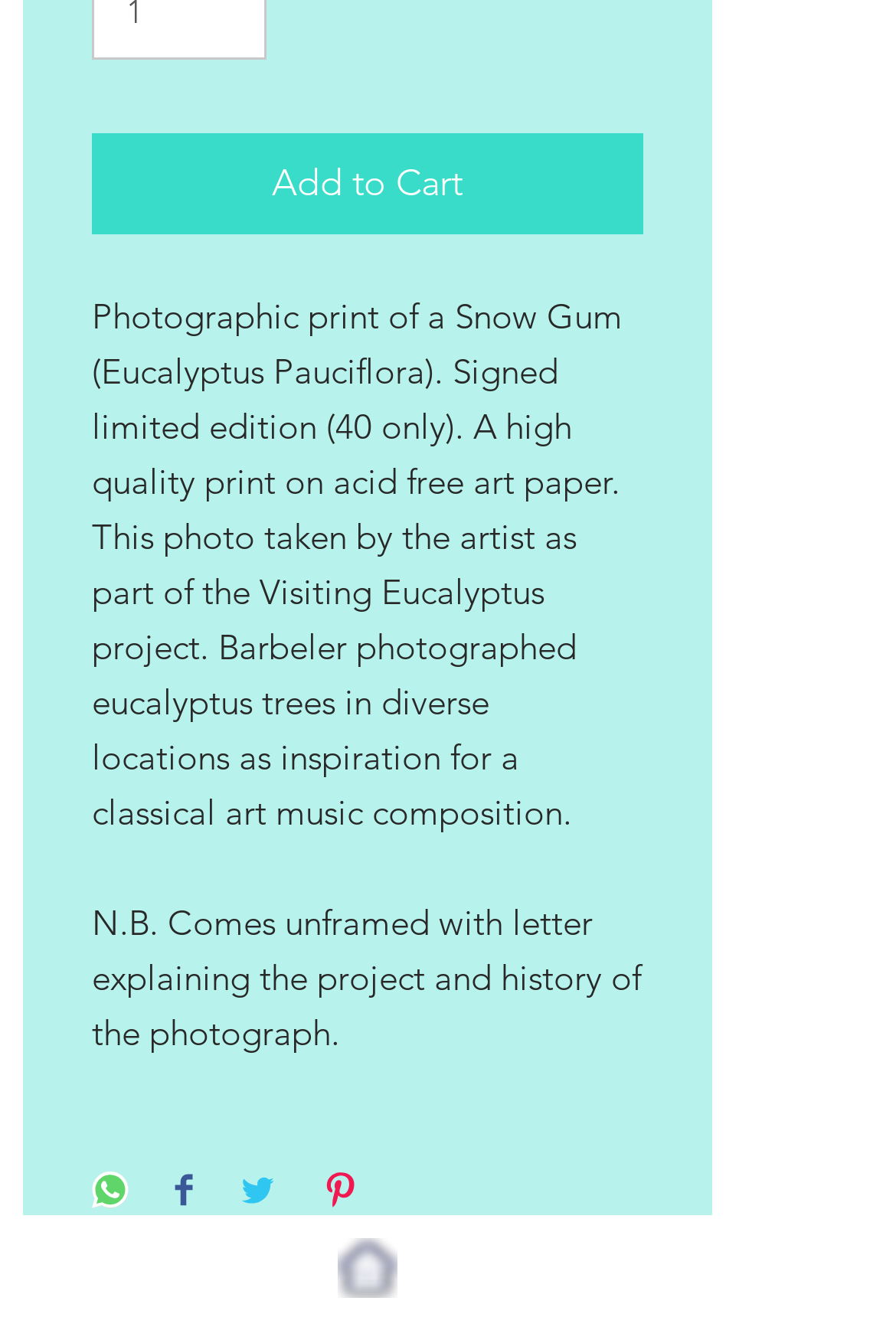What is the material of the paper used for the print?
Using the visual information, respond with a single word or phrase.

Acid free art paper